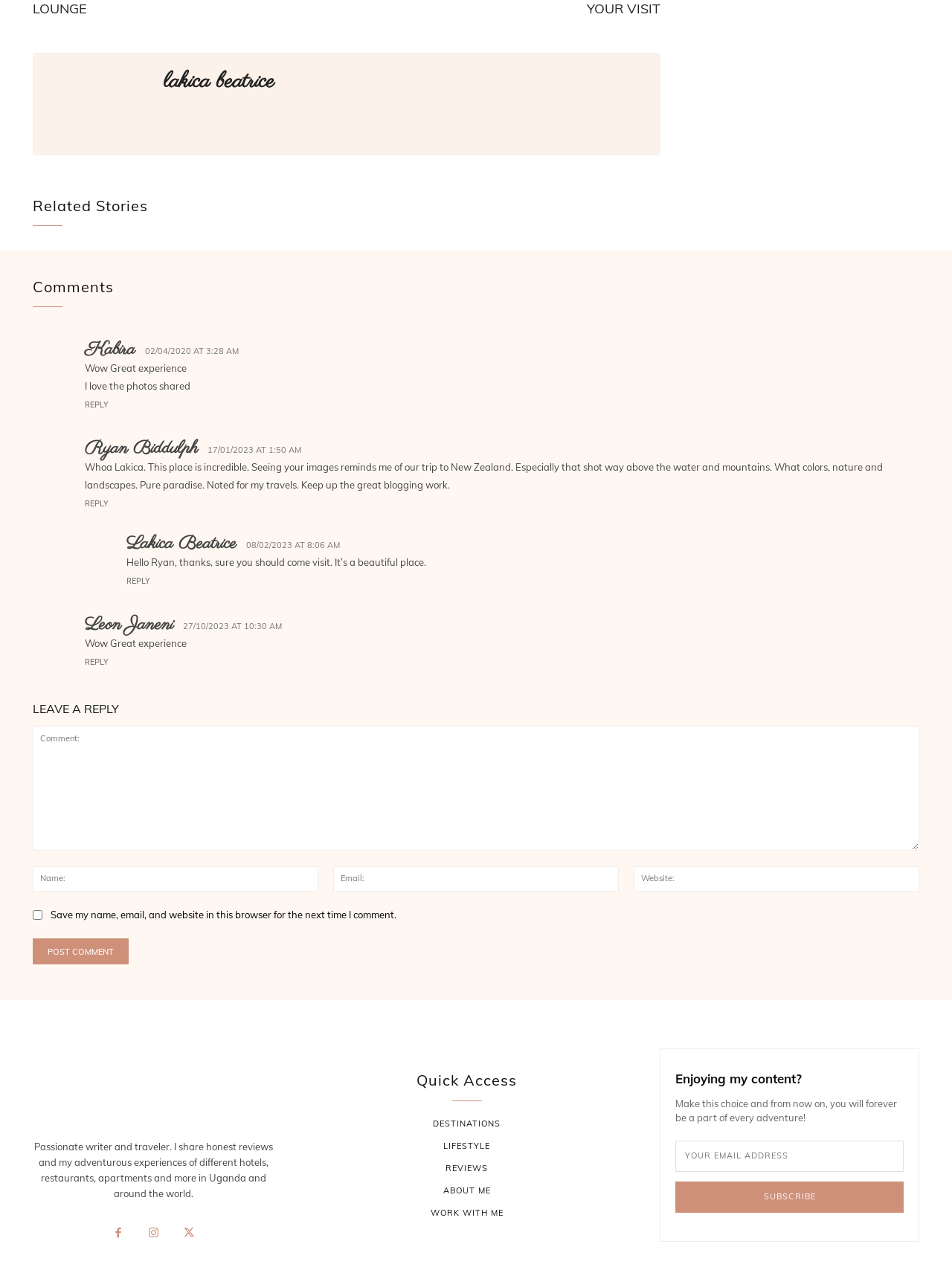Determine the bounding box coordinates of the element that should be clicked to execute the following command: "Click on the 'SUBSCRIBE' button".

[0.71, 0.93, 0.949, 0.955]